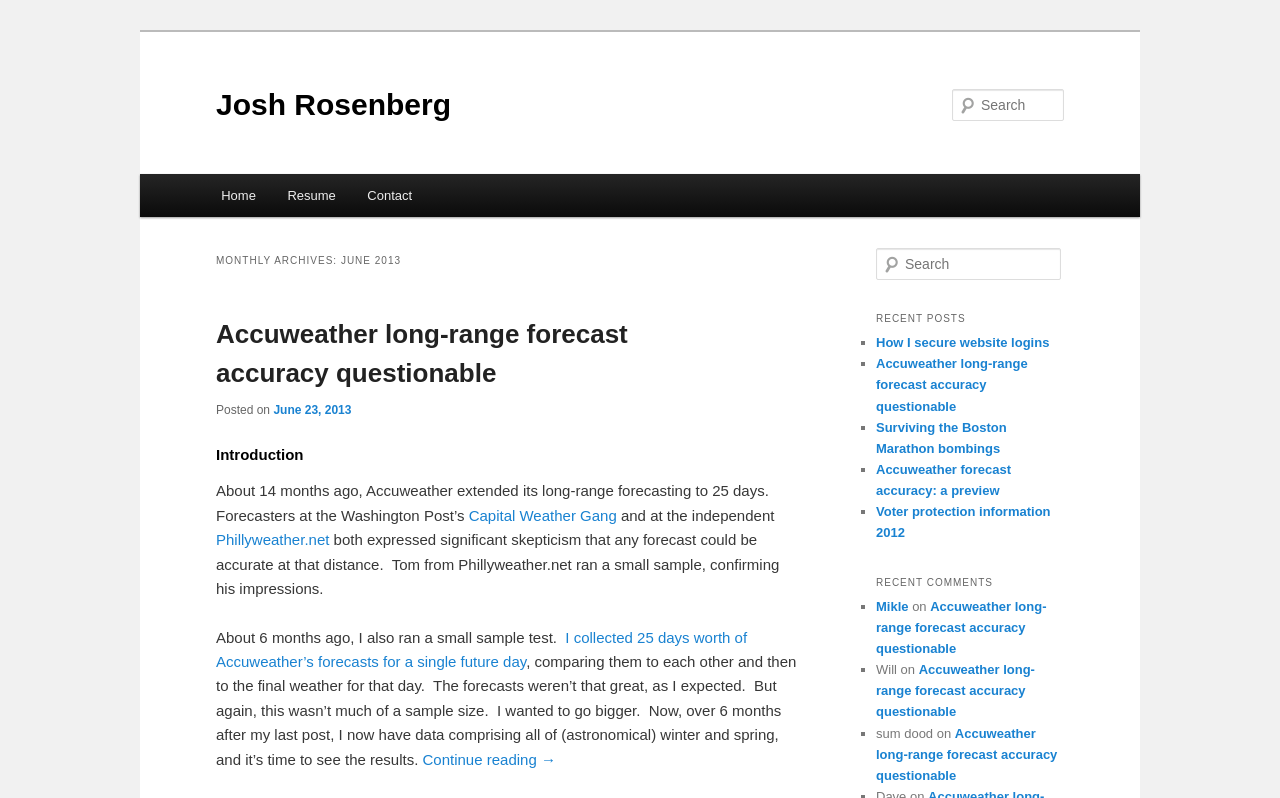How many recent posts are listed?
Based on the screenshot, provide your answer in one word or phrase.

5